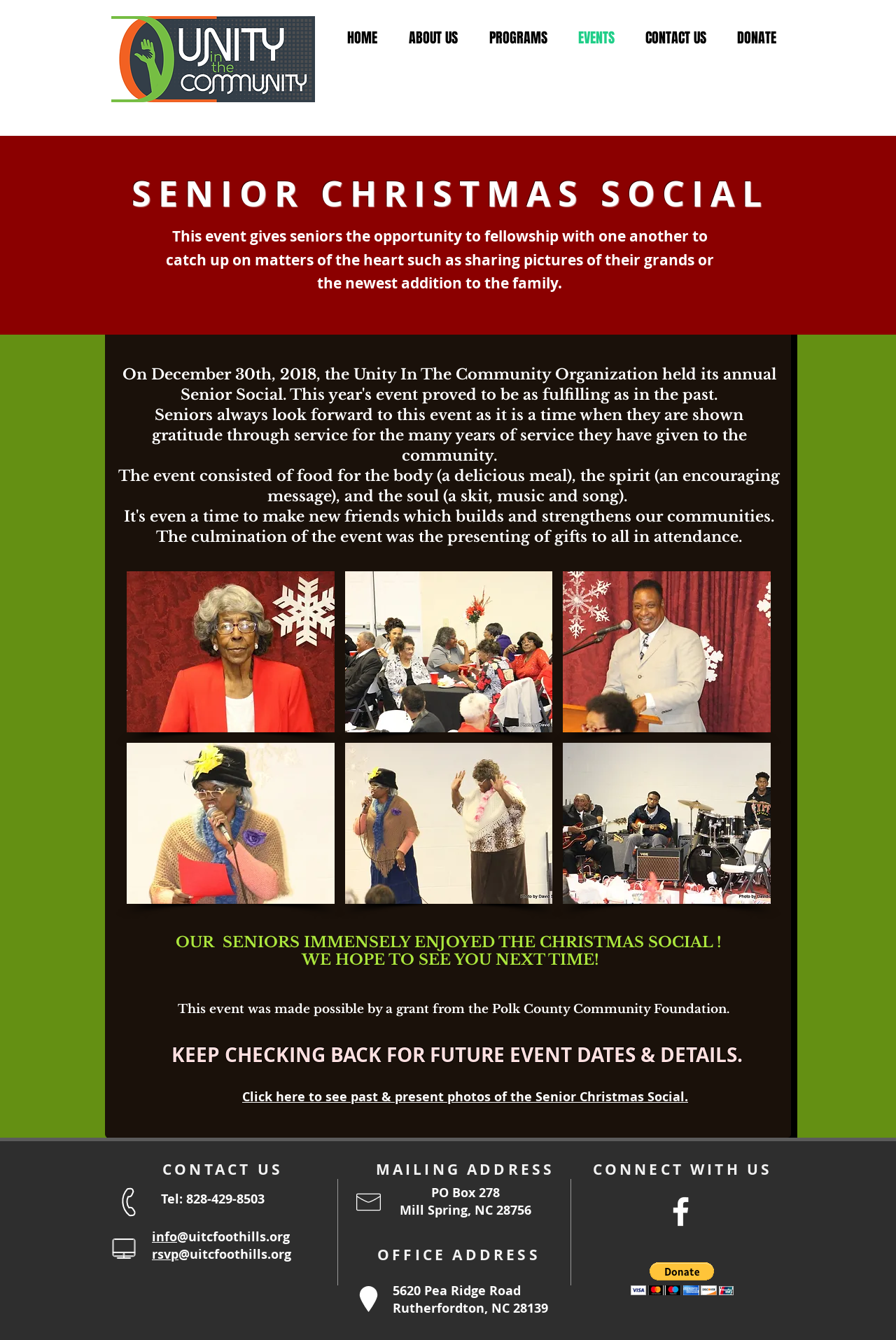Please identify the bounding box coordinates of the clickable element to fulfill the following instruction: "Donate via PayPal". The coordinates should be four float numbers between 0 and 1, i.e., [left, top, right, bottom].

[0.704, 0.942, 0.819, 0.967]